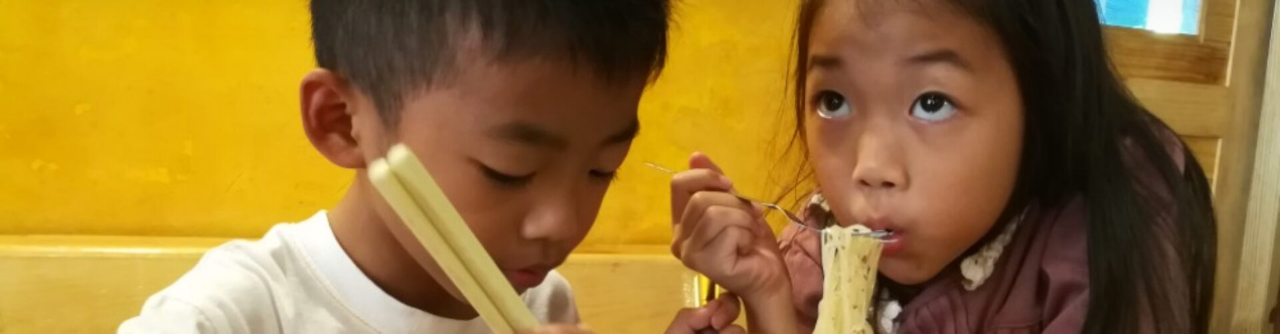What is the girl doing with her noodles?
Please provide a single word or phrase based on the screenshot.

Savoring